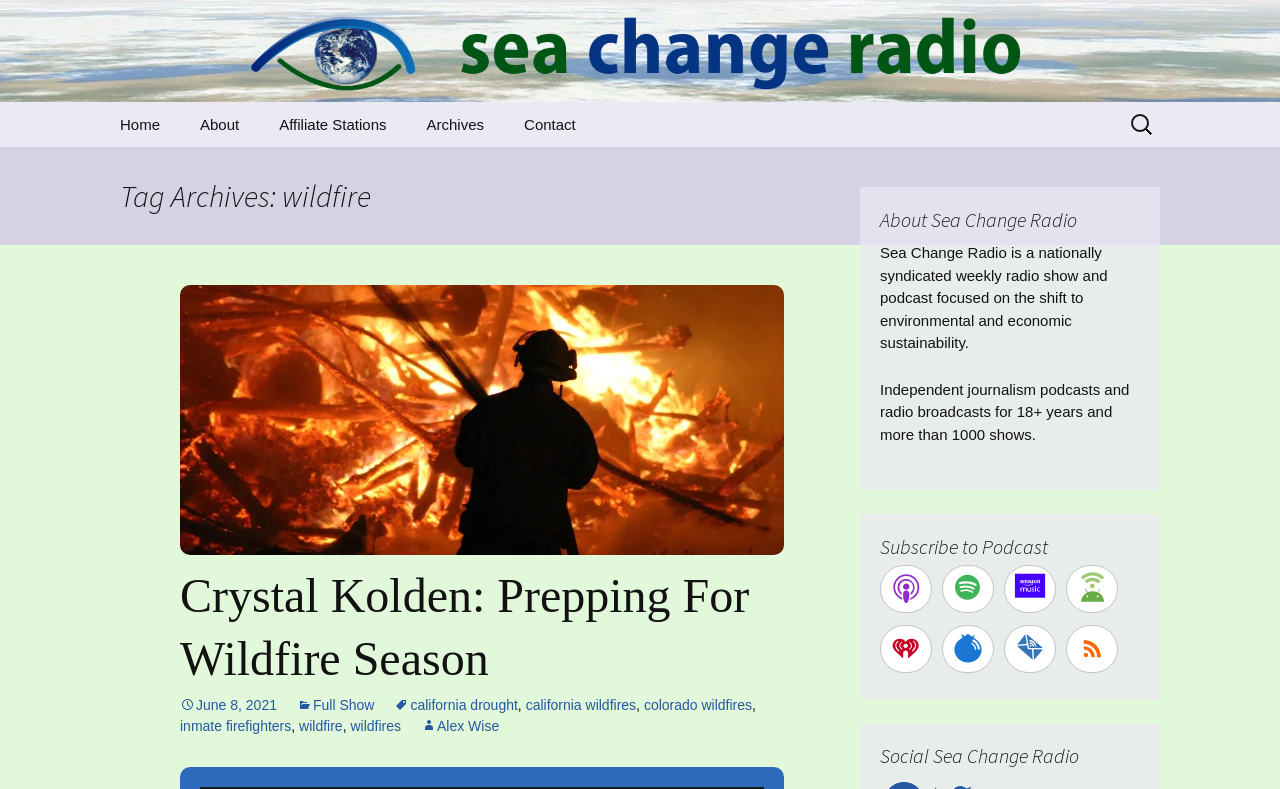Find the bounding box coordinates for the HTML element specified by: "June 8, 2021".

[0.141, 0.884, 0.216, 0.904]